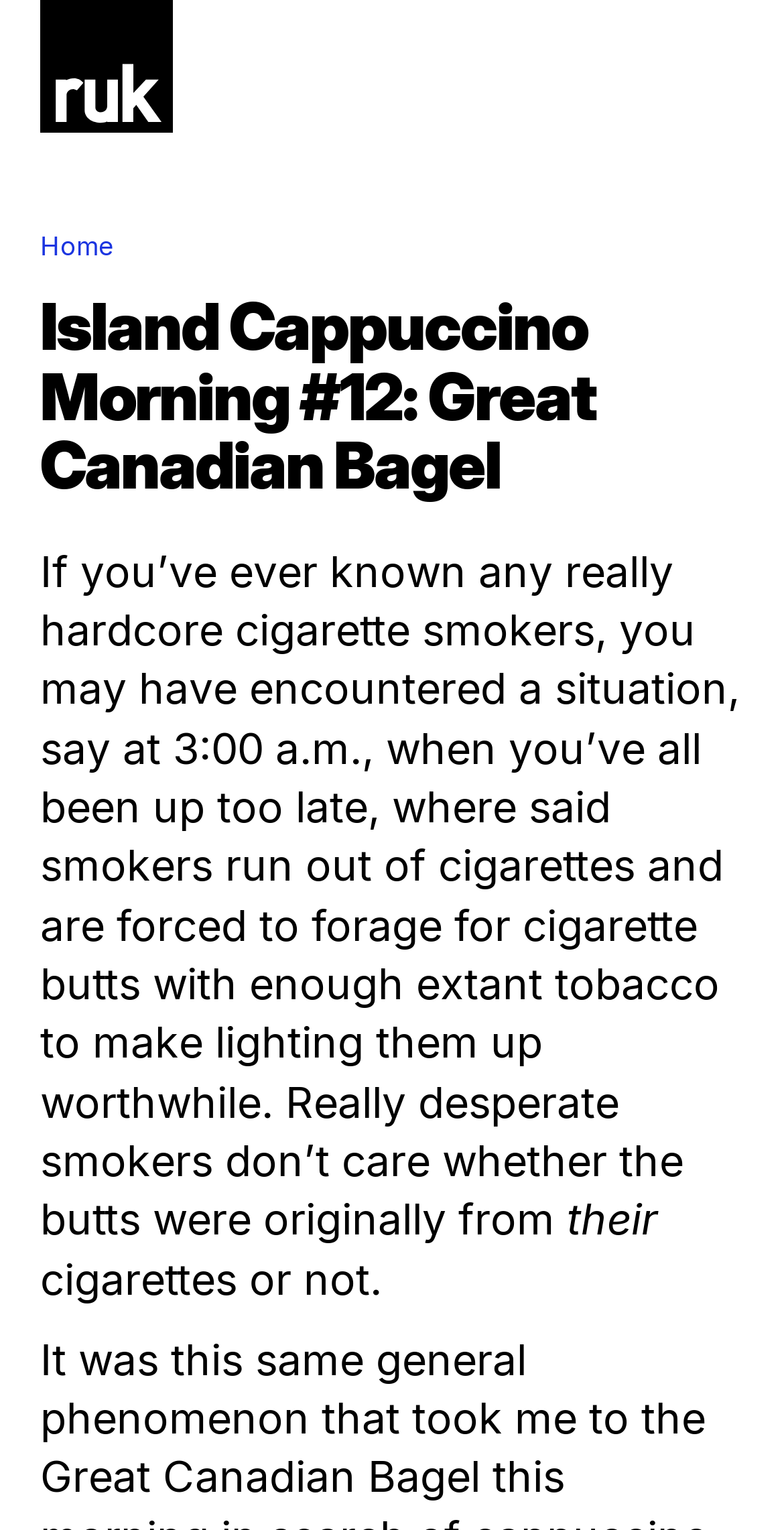Predict the bounding box for the UI component with the following description: "Home".

[0.051, 0.151, 0.144, 0.17]